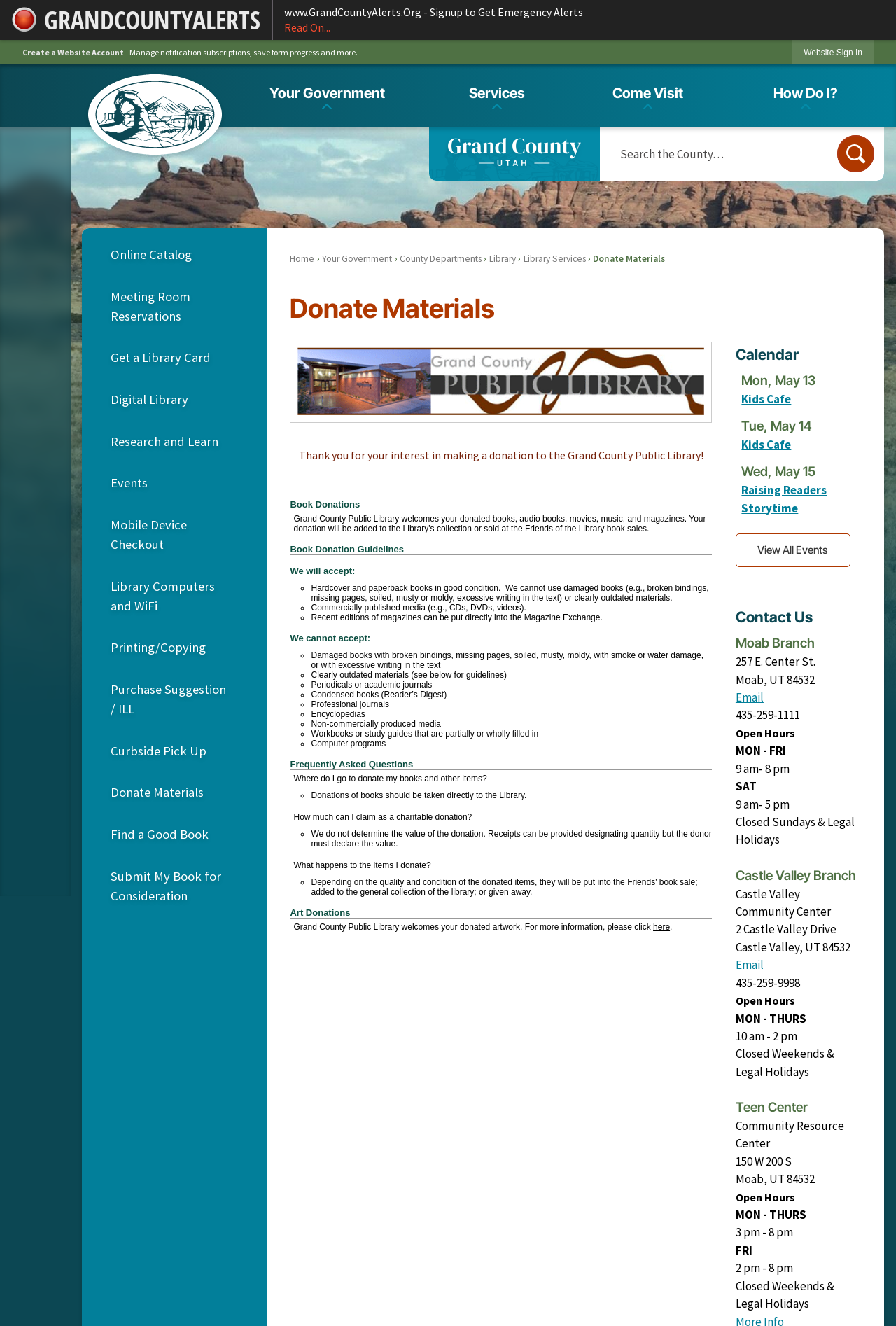Please identify the bounding box coordinates of where to click in order to follow the instruction: "Search for something".

[0.669, 0.096, 0.987, 0.136]